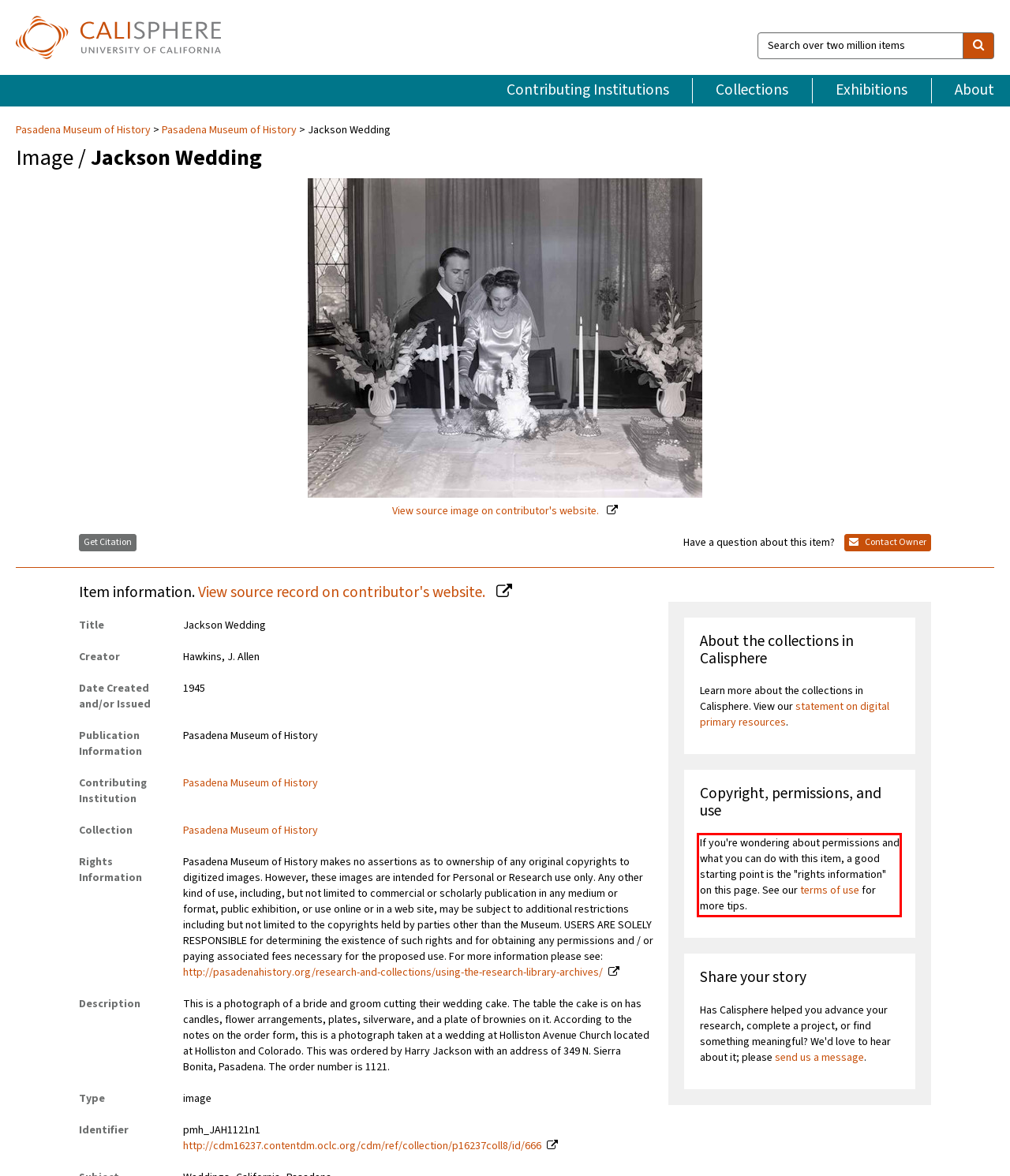Please identify the text within the red rectangular bounding box in the provided webpage screenshot.

If you're wondering about permissions and what you can do with this item, a good starting point is the "rights information" on this page. See our terms of use for more tips.